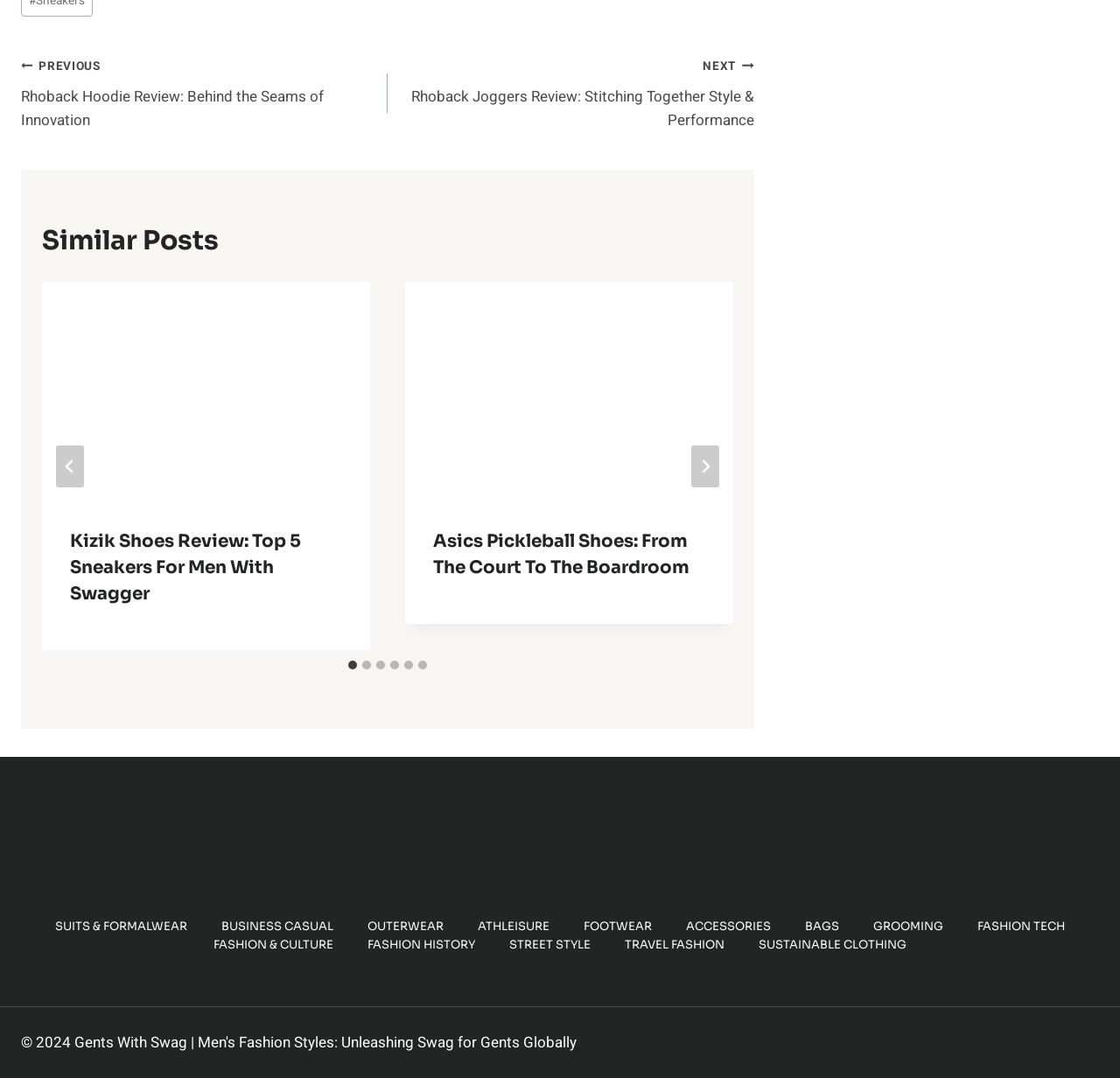Please specify the coordinates of the bounding box for the element that should be clicked to carry out this instruction: "Select the '2 of 6' slide". The coordinates must be four float numbers between 0 and 1, formatted as [left, top, right, bottom].

[0.362, 0.262, 0.654, 0.579]